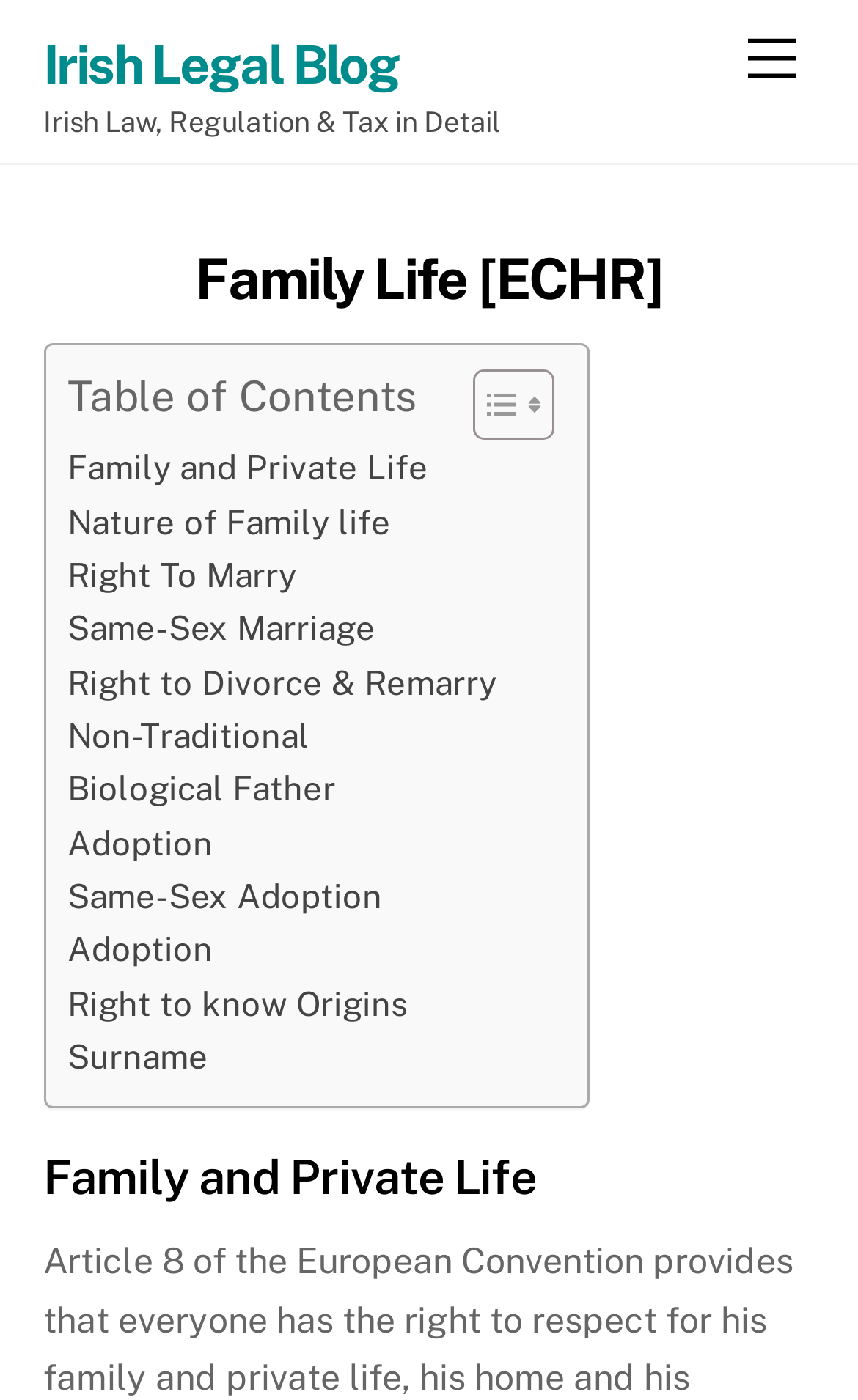Find and specify the bounding box coordinates that correspond to the clickable region for the instruction: "View Family and Private Life".

[0.078, 0.316, 0.499, 0.355]